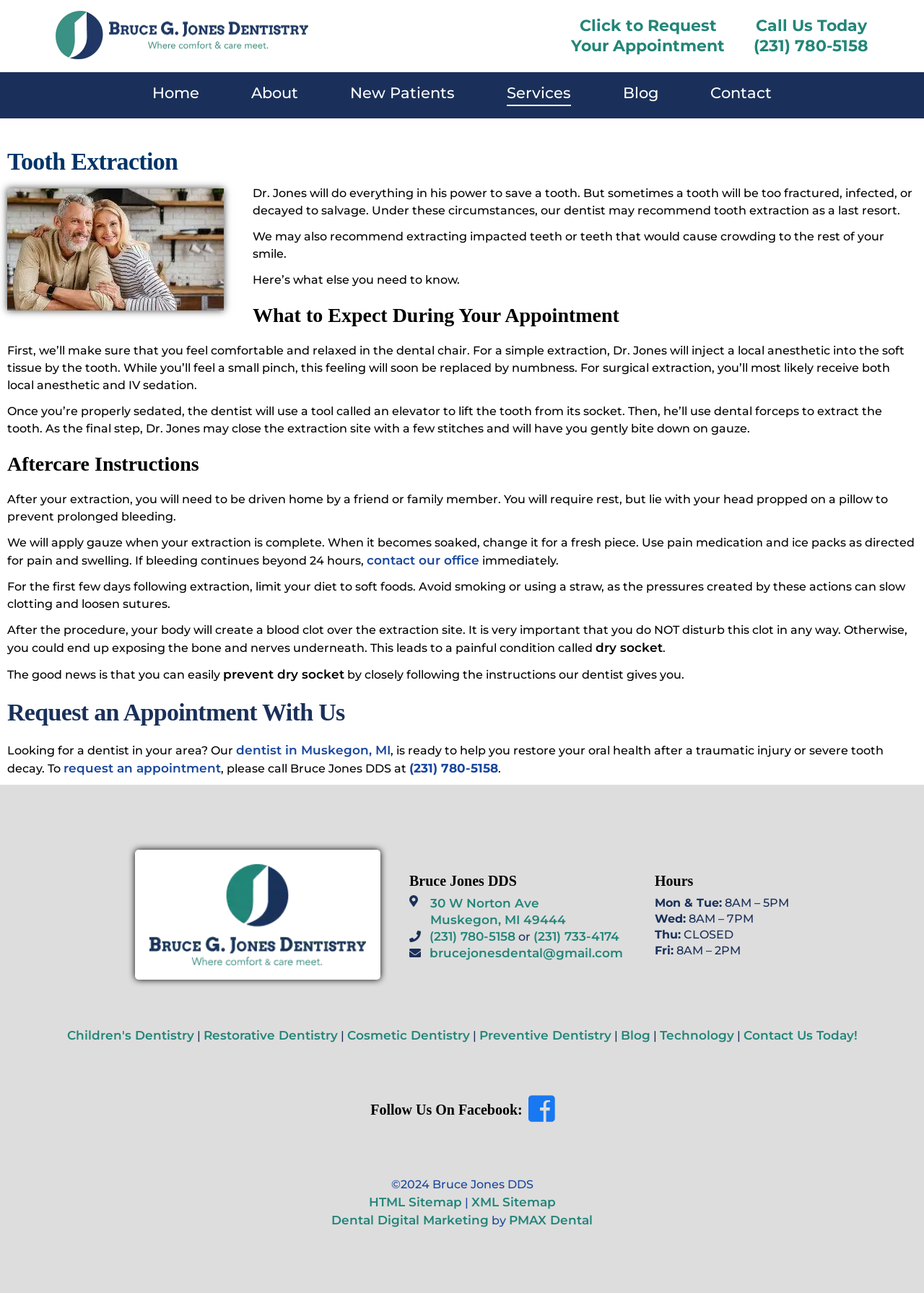Please identify the bounding box coordinates of the element that needs to be clicked to execute the following command: "Click to request your appointment". Provide the bounding box using four float numbers between 0 and 1, formatted as [left, top, right, bottom].

[0.587, 0.031, 0.816, 0.042]